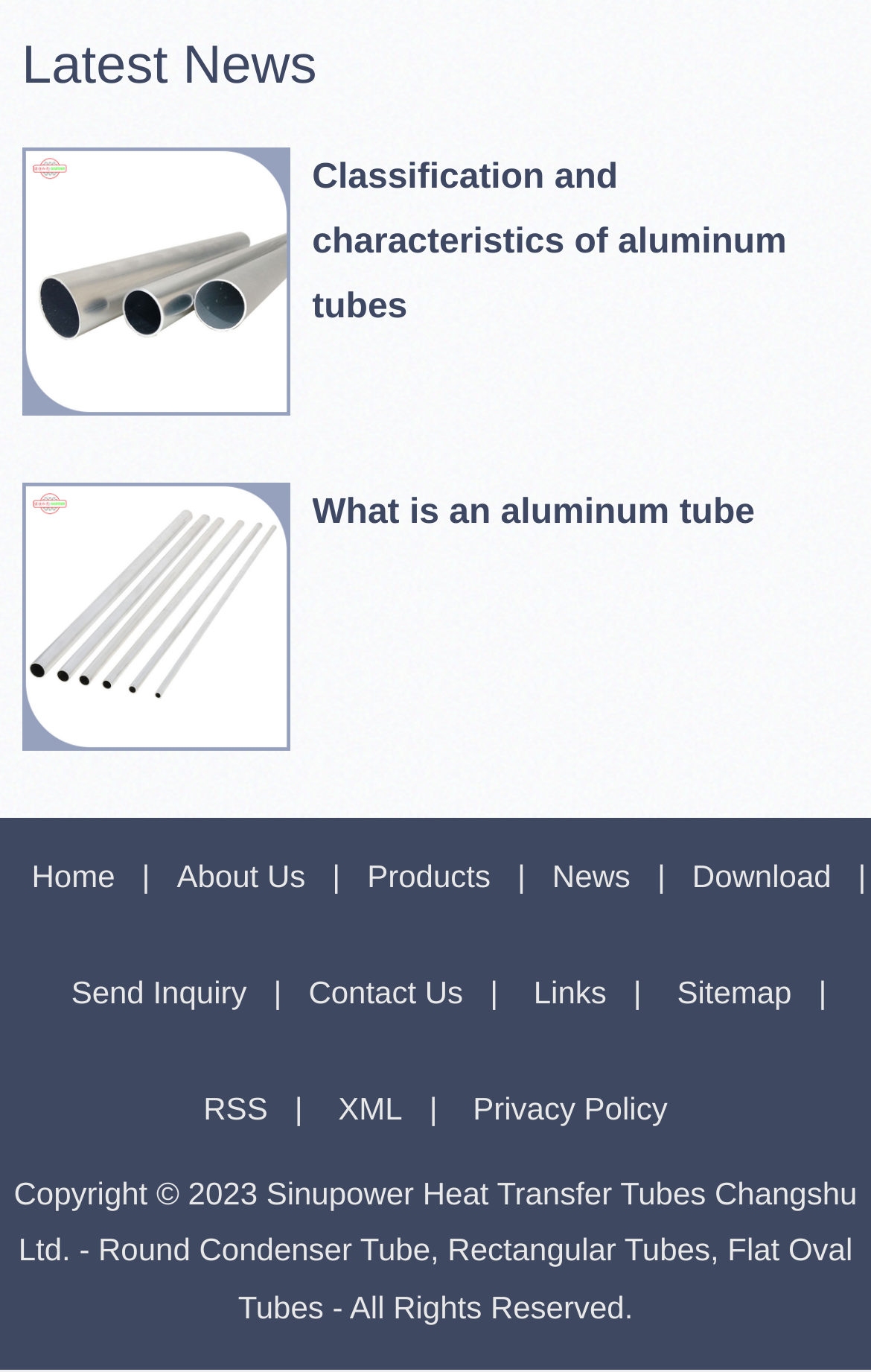What is the shape of the condenser tube mentioned on the website?
Look at the image and construct a detailed response to the question.

The website mentions 'Round Condenser Tube' in the copyright notice, which suggests that the shape of the condenser tube mentioned on the website is round.